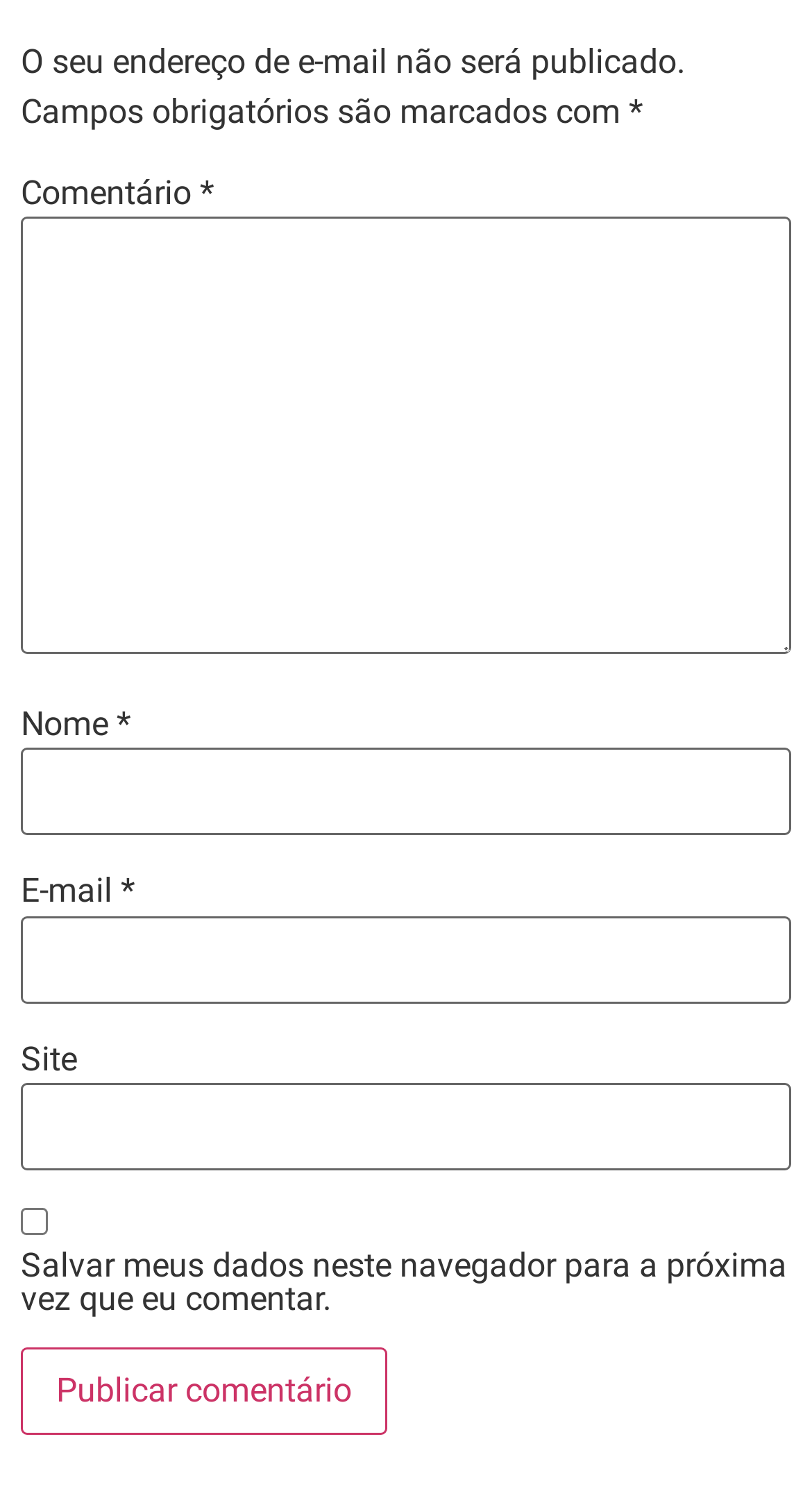Given the description: "parent_node: E-mail * aria-describedby="email-notes" name="email"", determine the bounding box coordinates of the UI element. The coordinates should be formatted as four float numbers between 0 and 1, [left, top, right, bottom].

[0.026, 0.615, 0.974, 0.674]